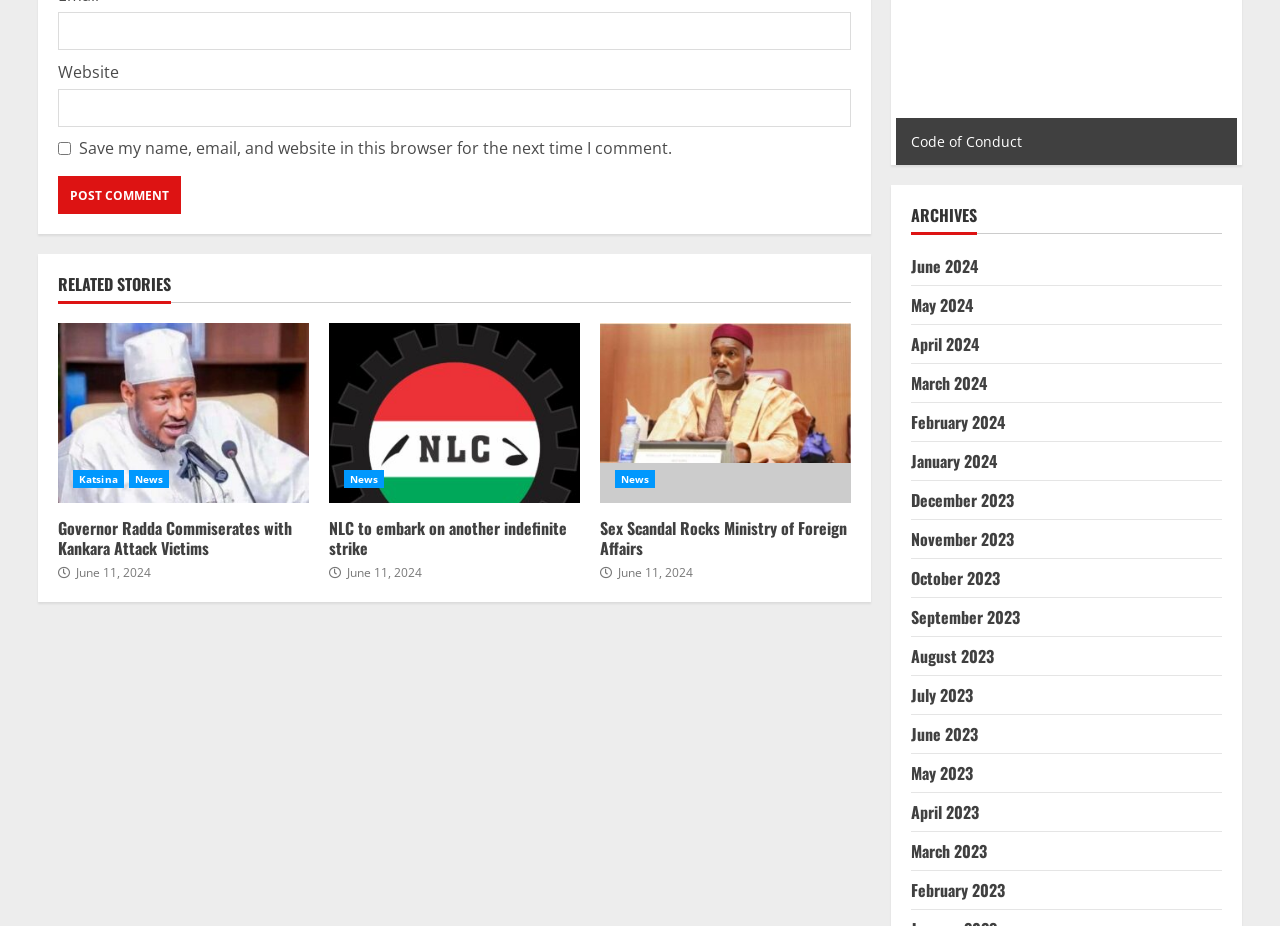Please find the bounding box coordinates of the clickable region needed to complete the following instruction: "Read related story about Governor Radda". The bounding box coordinates must consist of four float numbers between 0 and 1, i.e., [left, top, right, bottom].

[0.045, 0.348, 0.241, 0.543]